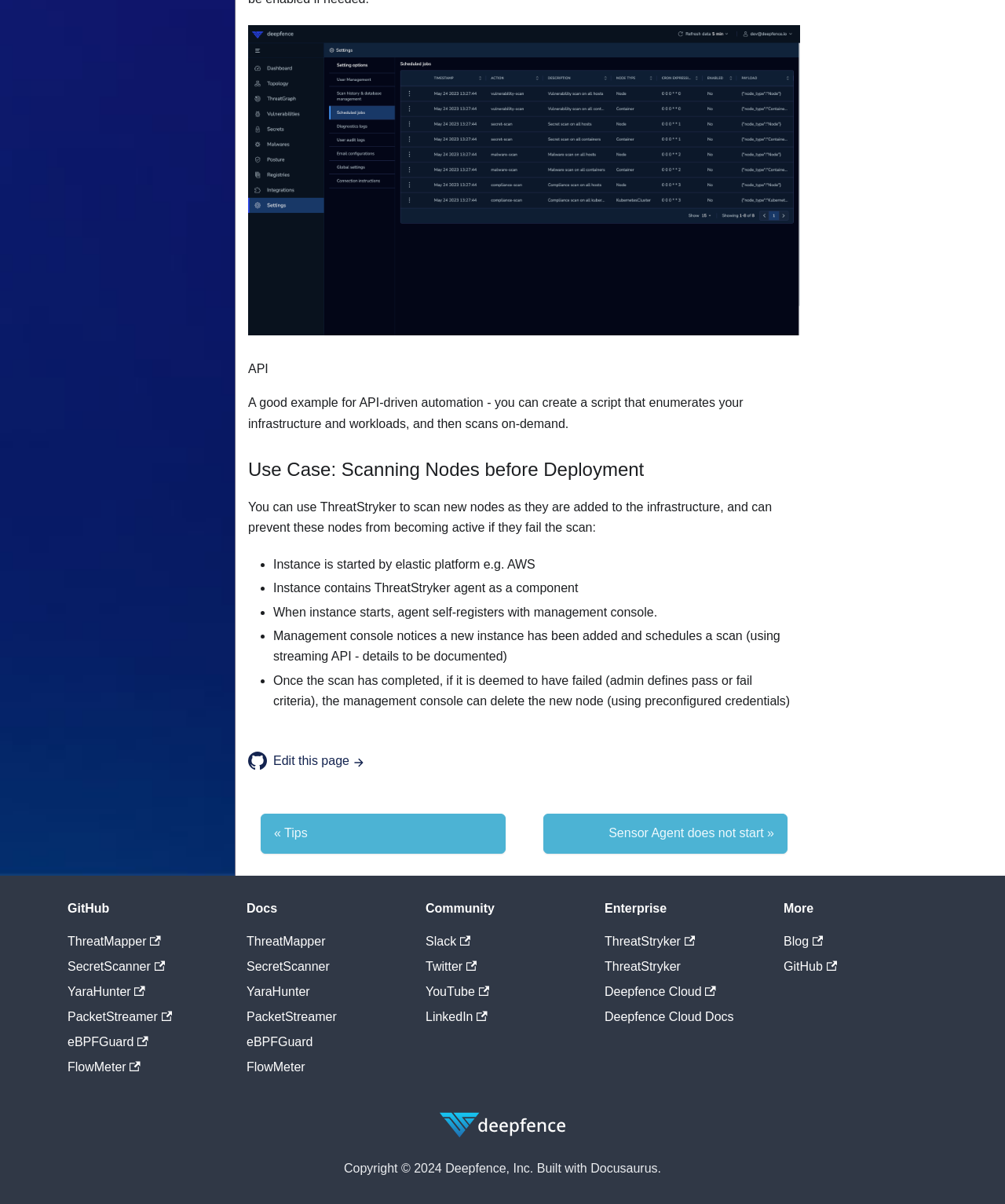Mark the bounding box of the element that matches the following description: "NextSensor Agent does not start".

[0.54, 0.676, 0.784, 0.709]